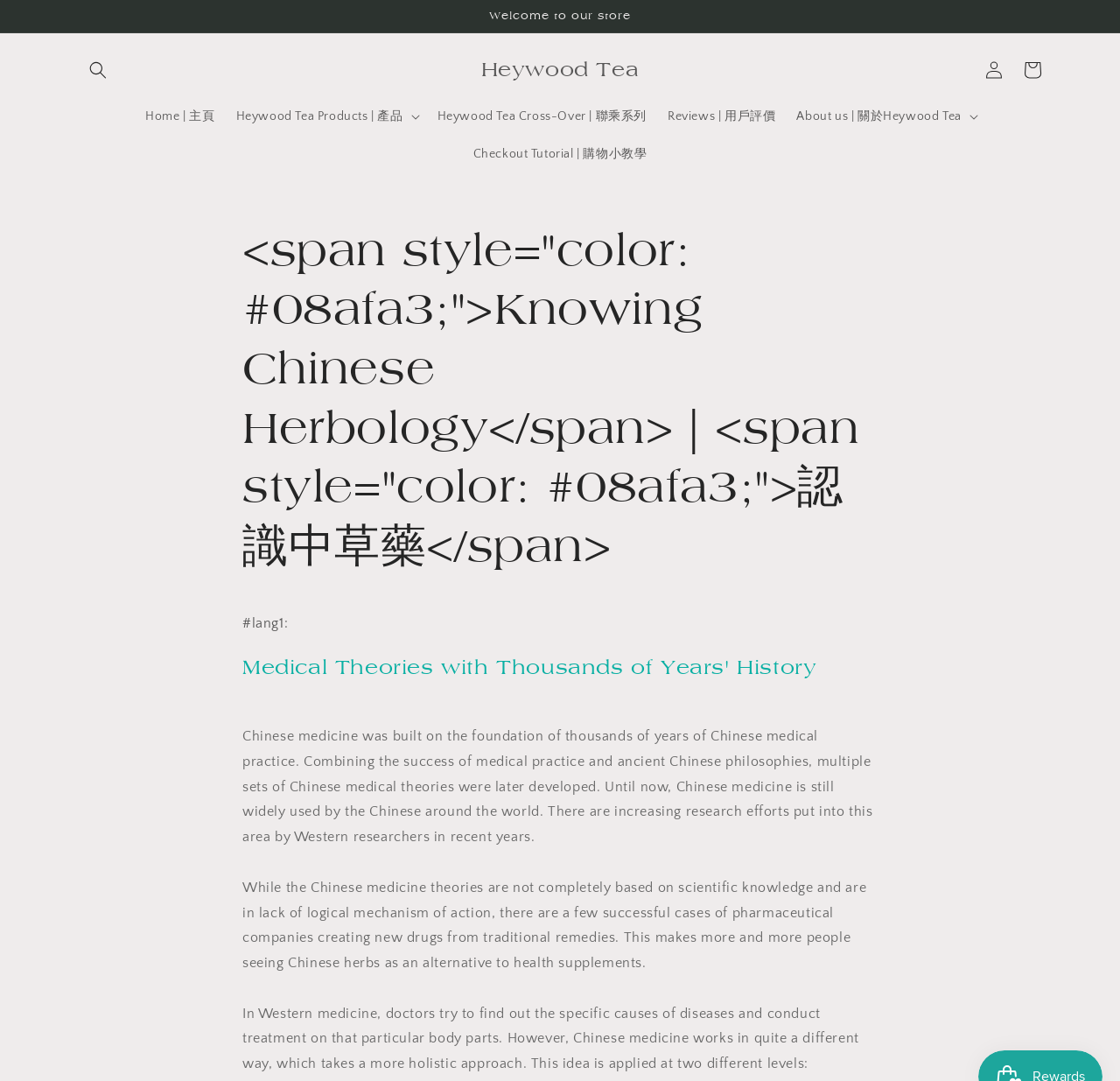Given the description: "Checkout Tutorial | 購物小教學", determine the bounding box coordinates of the UI element. The coordinates should be formatted as four float numbers between 0 and 1, [left, top, right, bottom].

[0.413, 0.125, 0.587, 0.159]